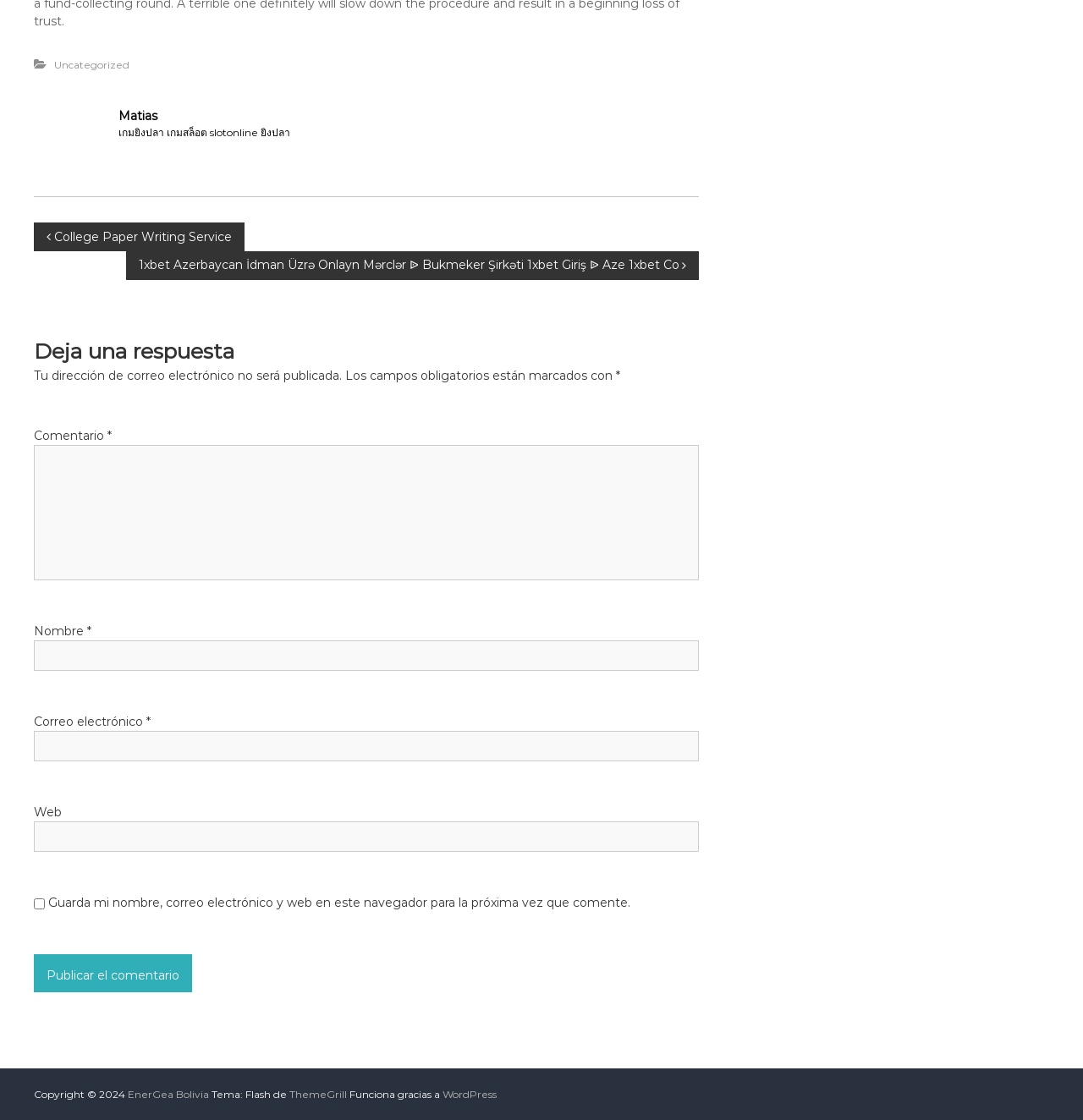Calculate the bounding box coordinates for the UI element based on the following description: "College Paper Writing Service". Ensure the coordinates are four float numbers between 0 and 1, i.e., [left, top, right, bottom].

[0.031, 0.198, 0.226, 0.224]